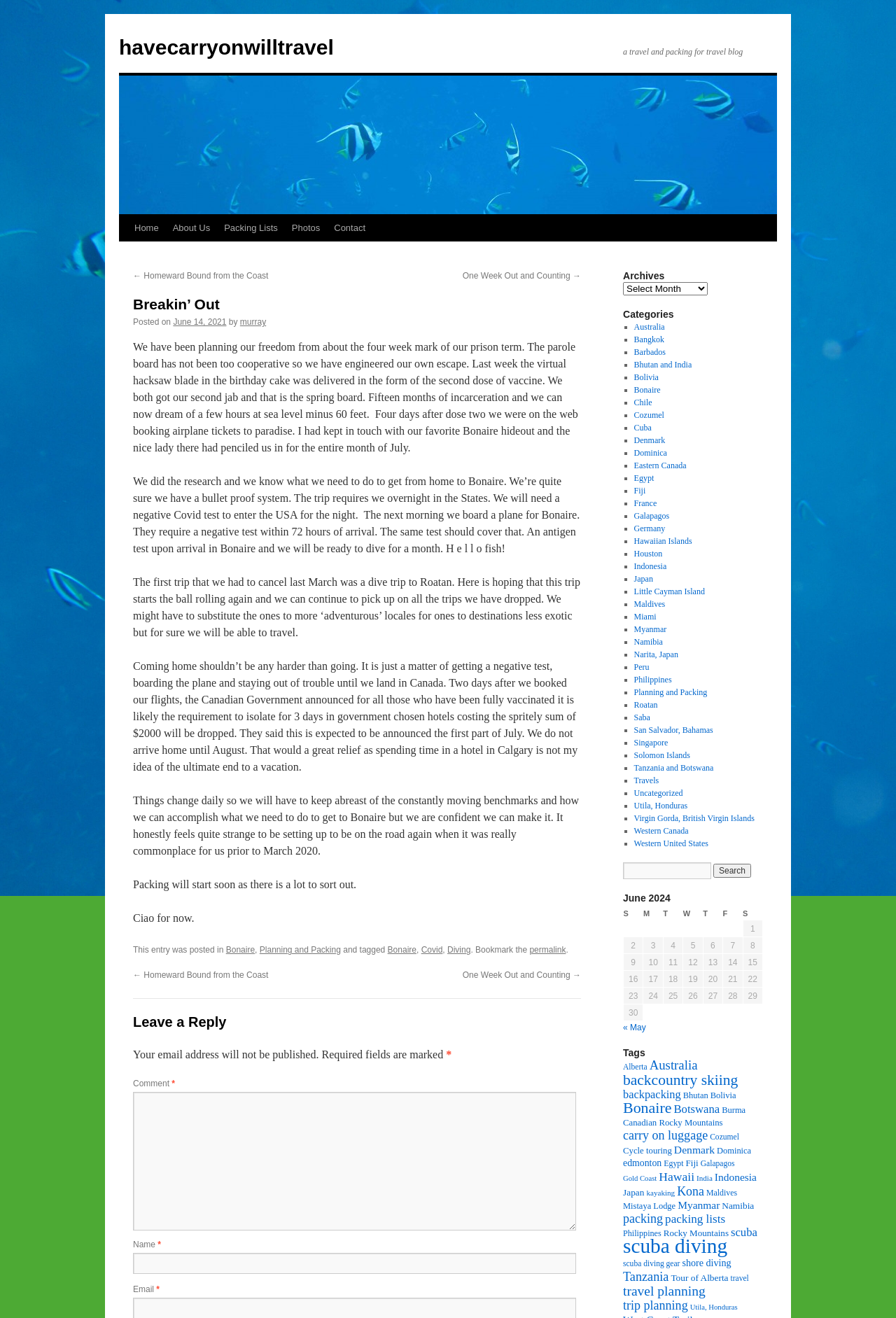Please answer the following question using a single word or phrase: 
What is the purpose of the 'Archives' section?

To access past posts